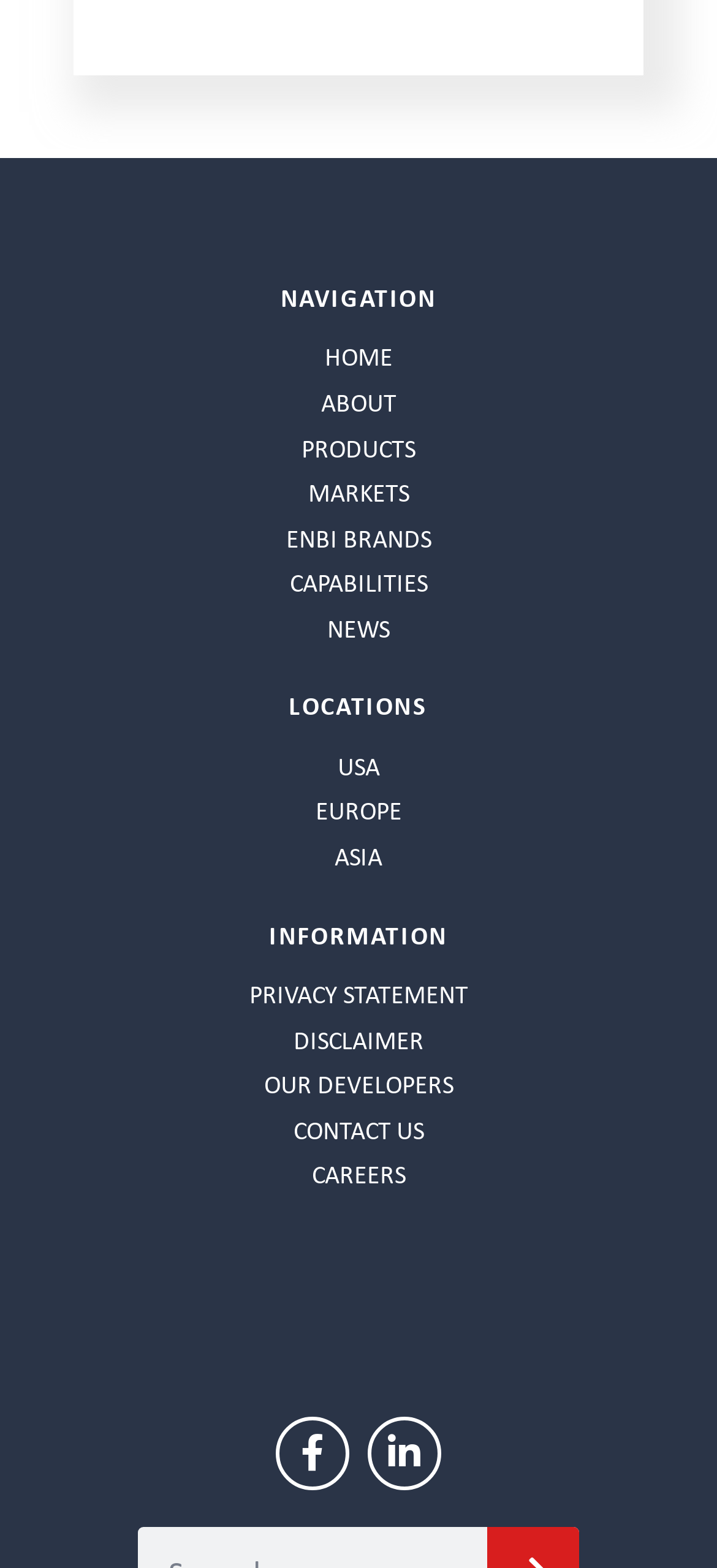Use the details in the image to answer the question thoroughly: 
What is the purpose of the element at the bottom?

The purpose of the element at the bottom is for searching because it is a static text element with the text 'Search', and its bounding box coordinates indicate it is at the bottom of the webpage.